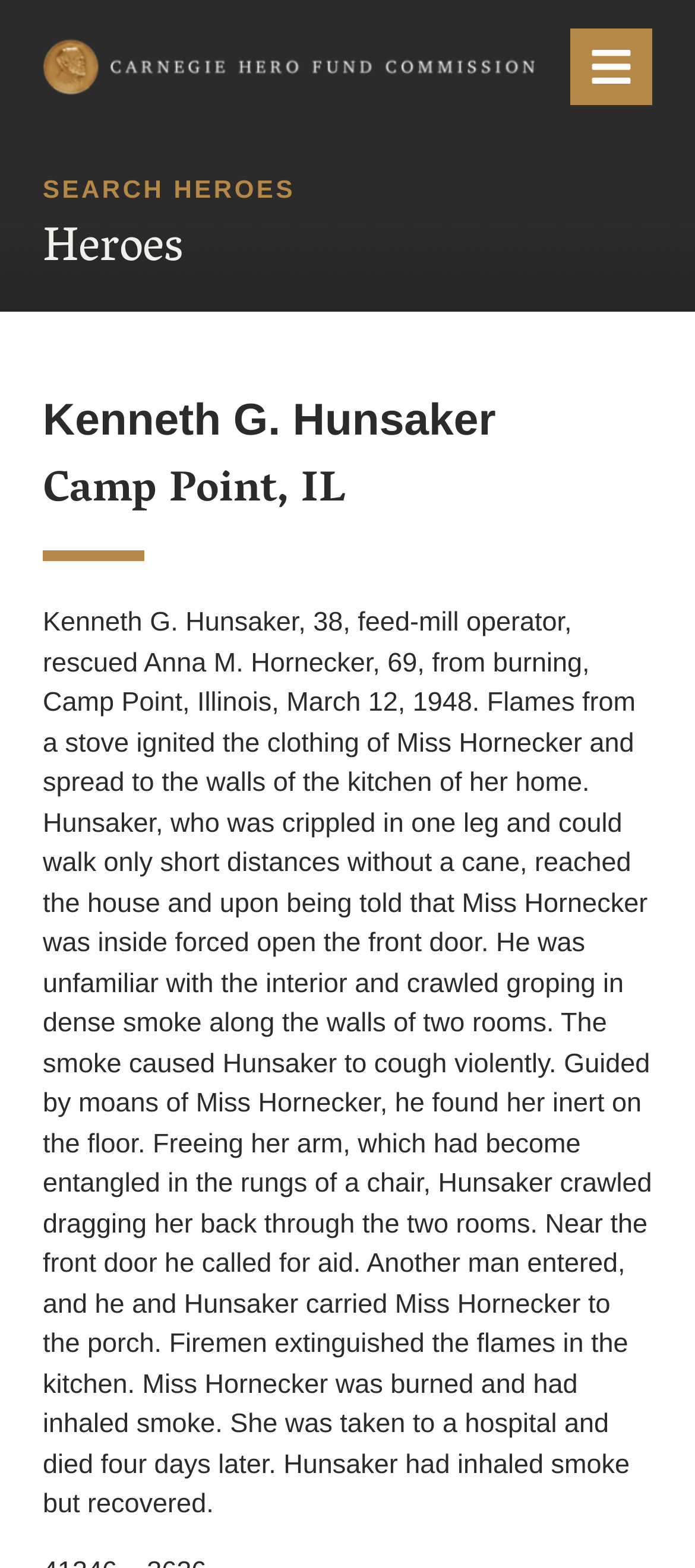Where did the rescue take place?
Could you answer the question in a detailed manner, providing as much information as possible?

I found the answer by reading the text description of the rescue, which states 'Camp Point, Illinois, March 12, 1948...'.